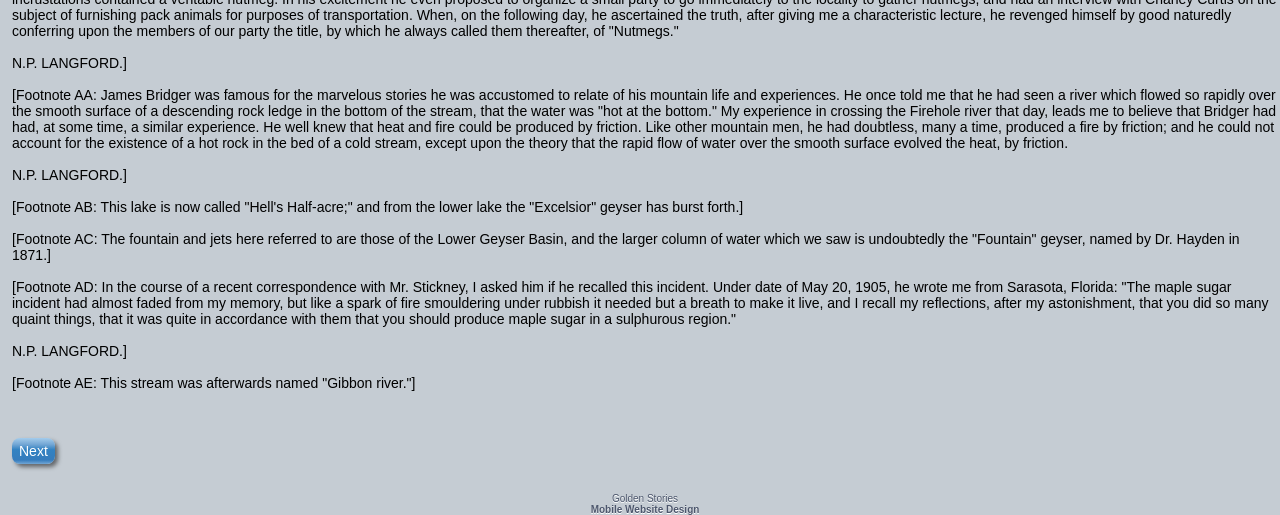What is the name of the river mentioned?
Please respond to the question thoroughly and include all relevant details.

The text mentions the author's experience in crossing the Firehole river, indicating that it is a specific river being referred to.